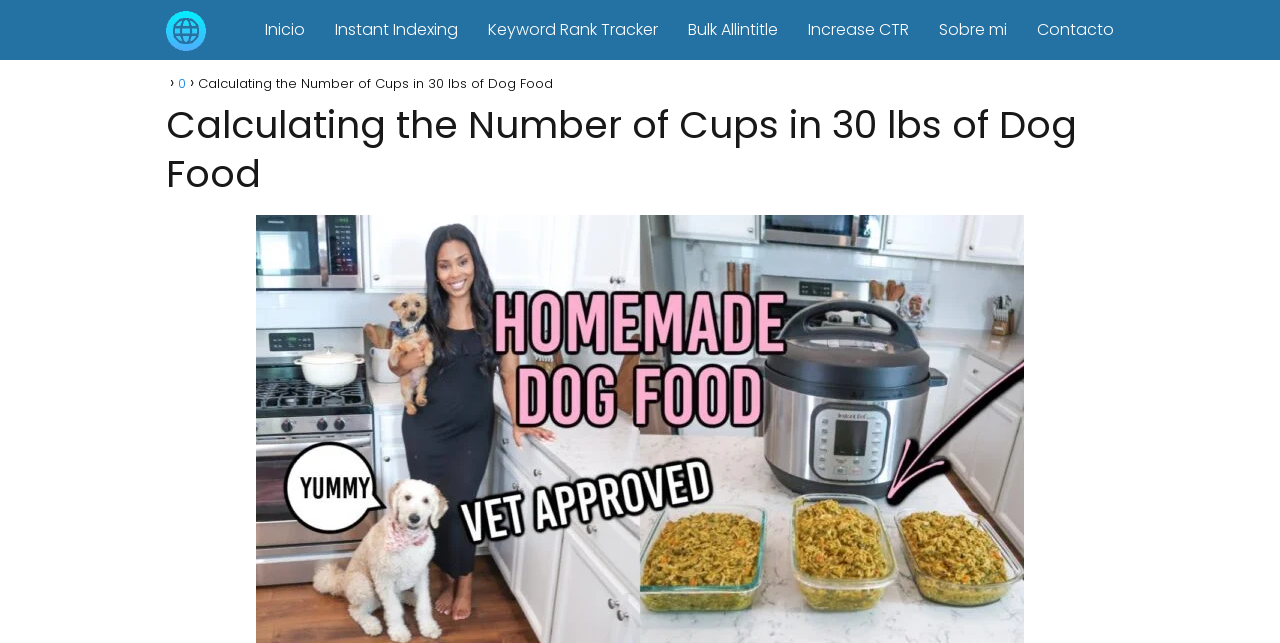What is the text of the breadcrumbs navigation?
Identify the answer in the screenshot and reply with a single word or phrase.

Calculating the Number of Cups in 30 lbs of Dog Food